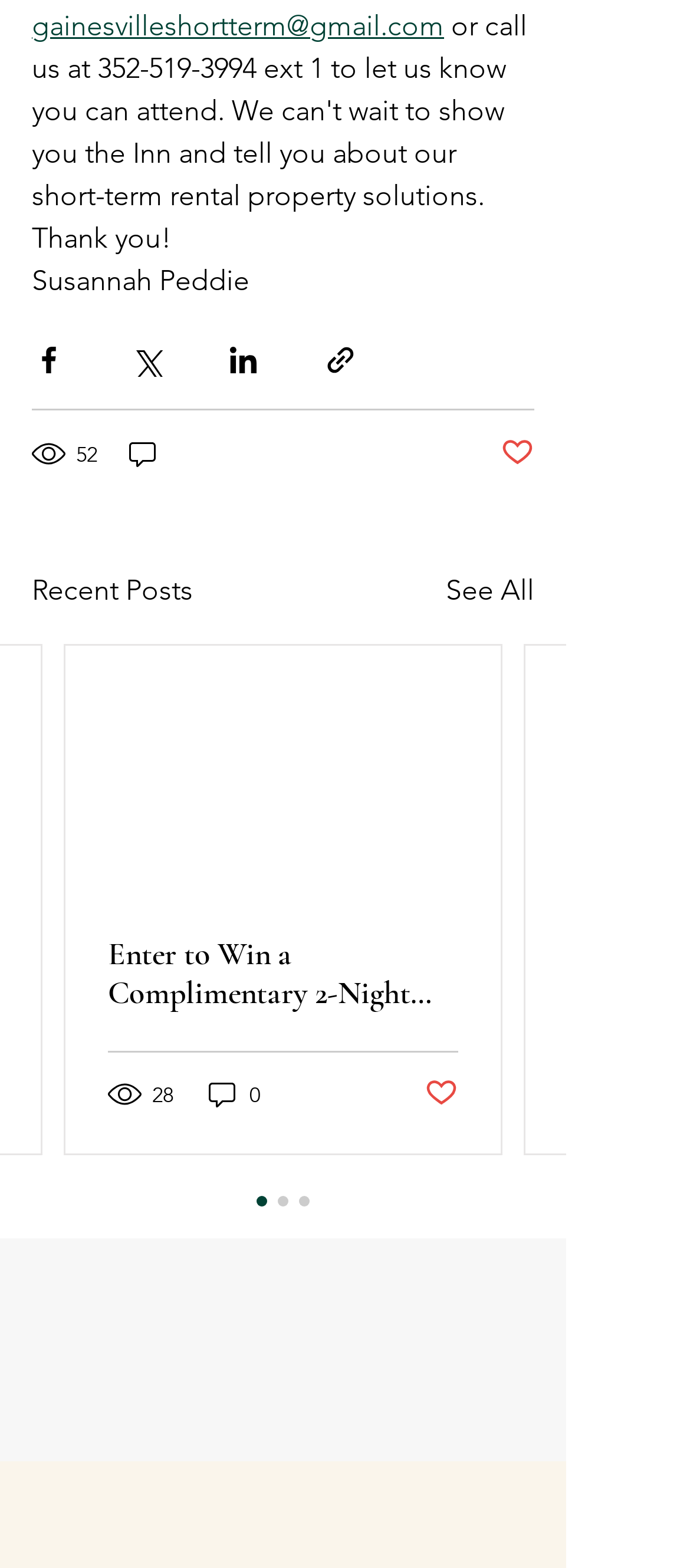Extract the bounding box coordinates for the UI element described as: "52".

[0.046, 0.278, 0.146, 0.302]